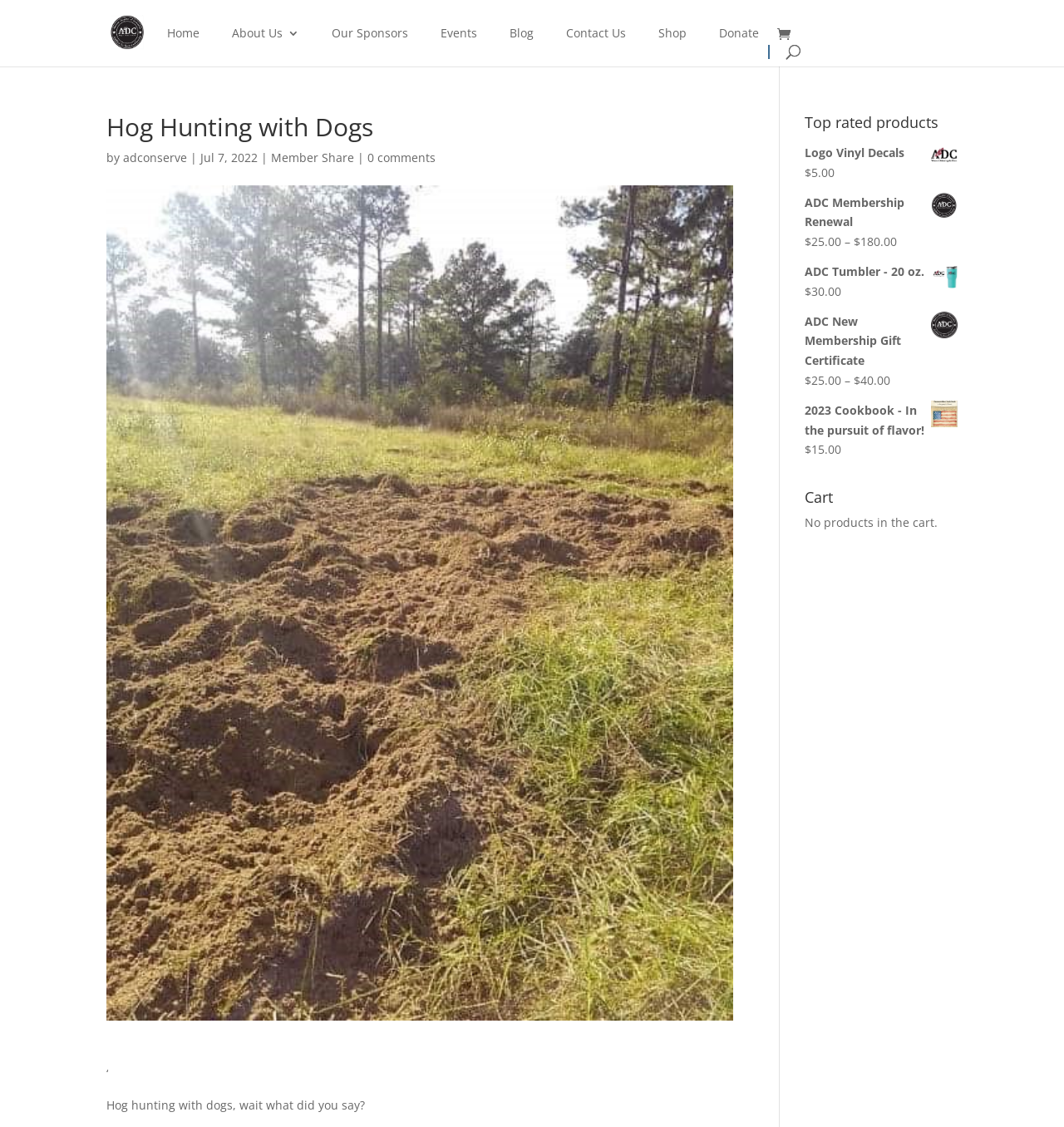Provide a brief response to the question below using a single word or phrase: 
What is the price of the ADC Membership Renewal?

$25.00